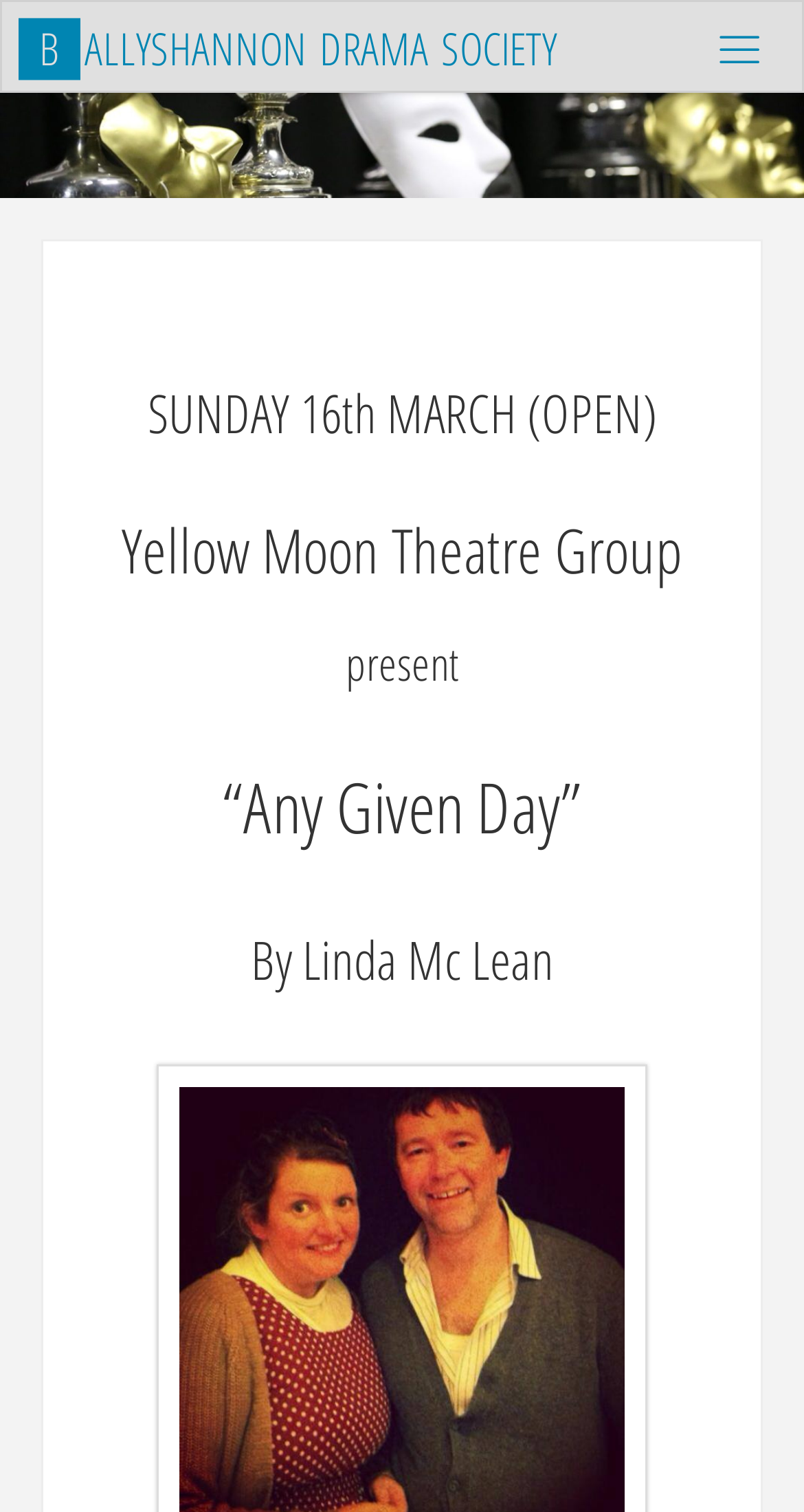What is the name of the theatre group?
Examine the image and provide an in-depth answer to the question.

The name of the theatre group can be found in the heading on the page, which reads 'Yellow Moon Theatre Group'. This heading is located above the title of the play.